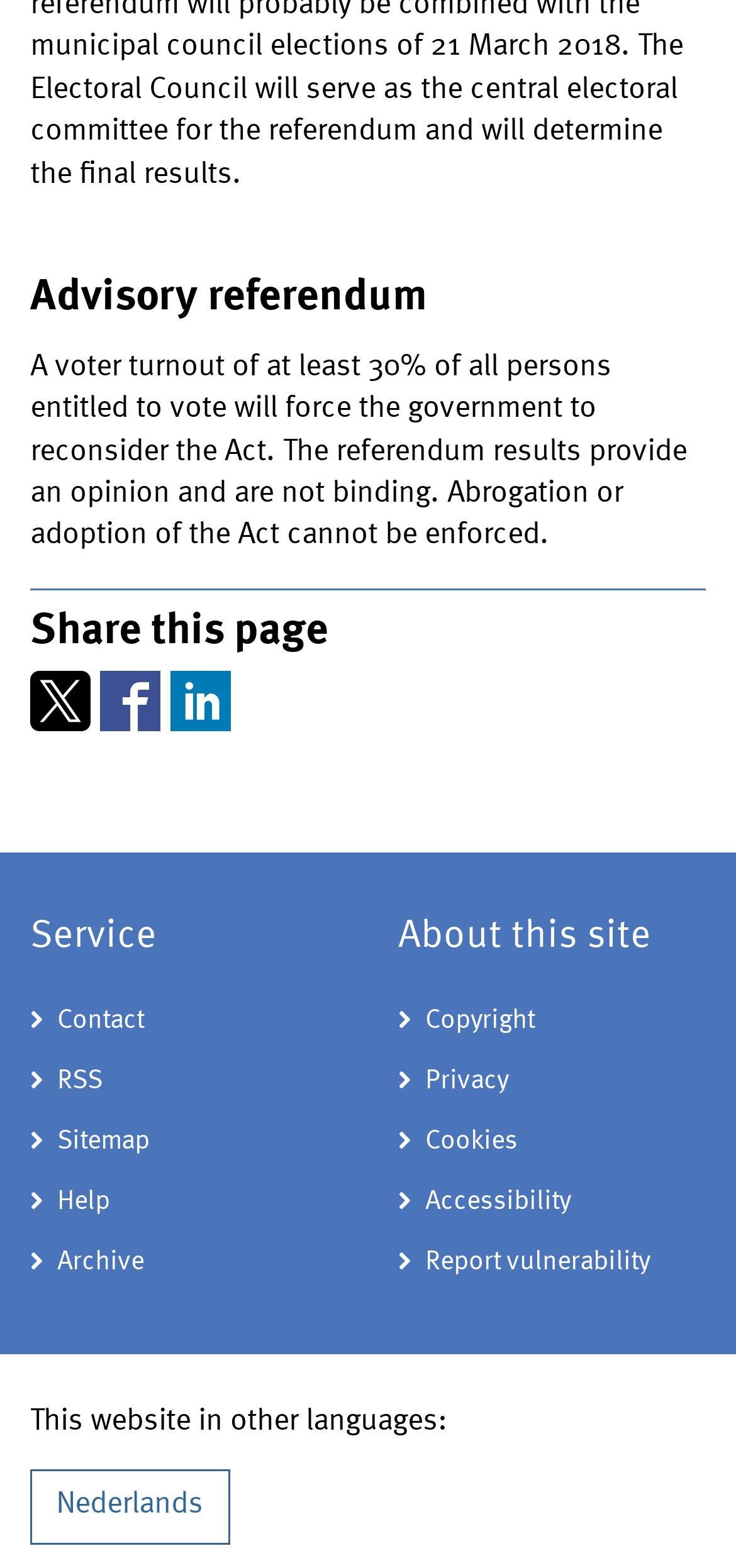Analyze the image and give a detailed response to the question:
What is the minimum voter turnout required?

The webpage mentions that 'A voter turnout of at least 30% of all persons entitled to vote will force the government to reconsider the Act.' This implies that the minimum voter turnout required is 30%.